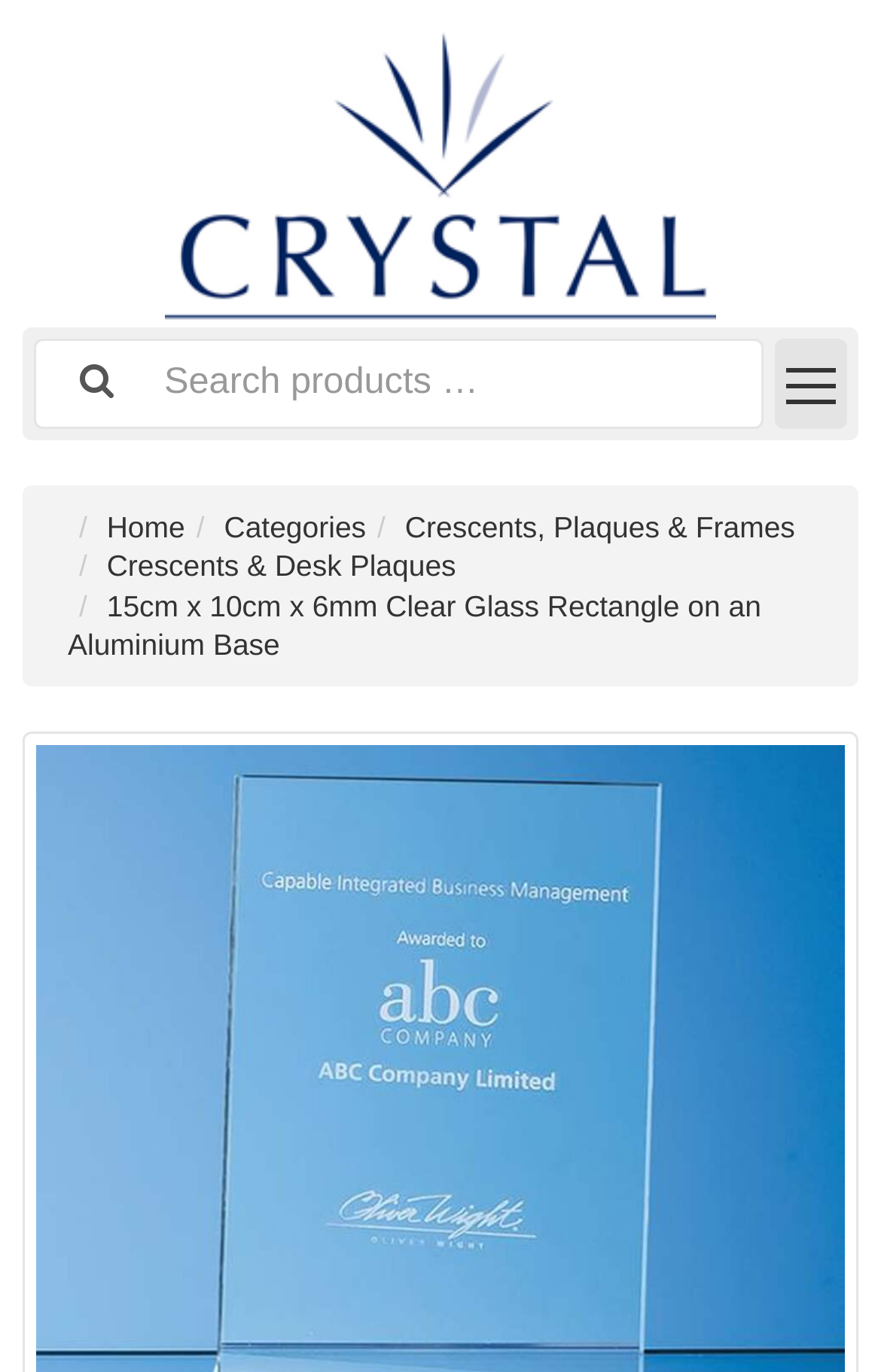Give a one-word or short-phrase answer to the following question: 
How many links are in the top navigation bar?

4